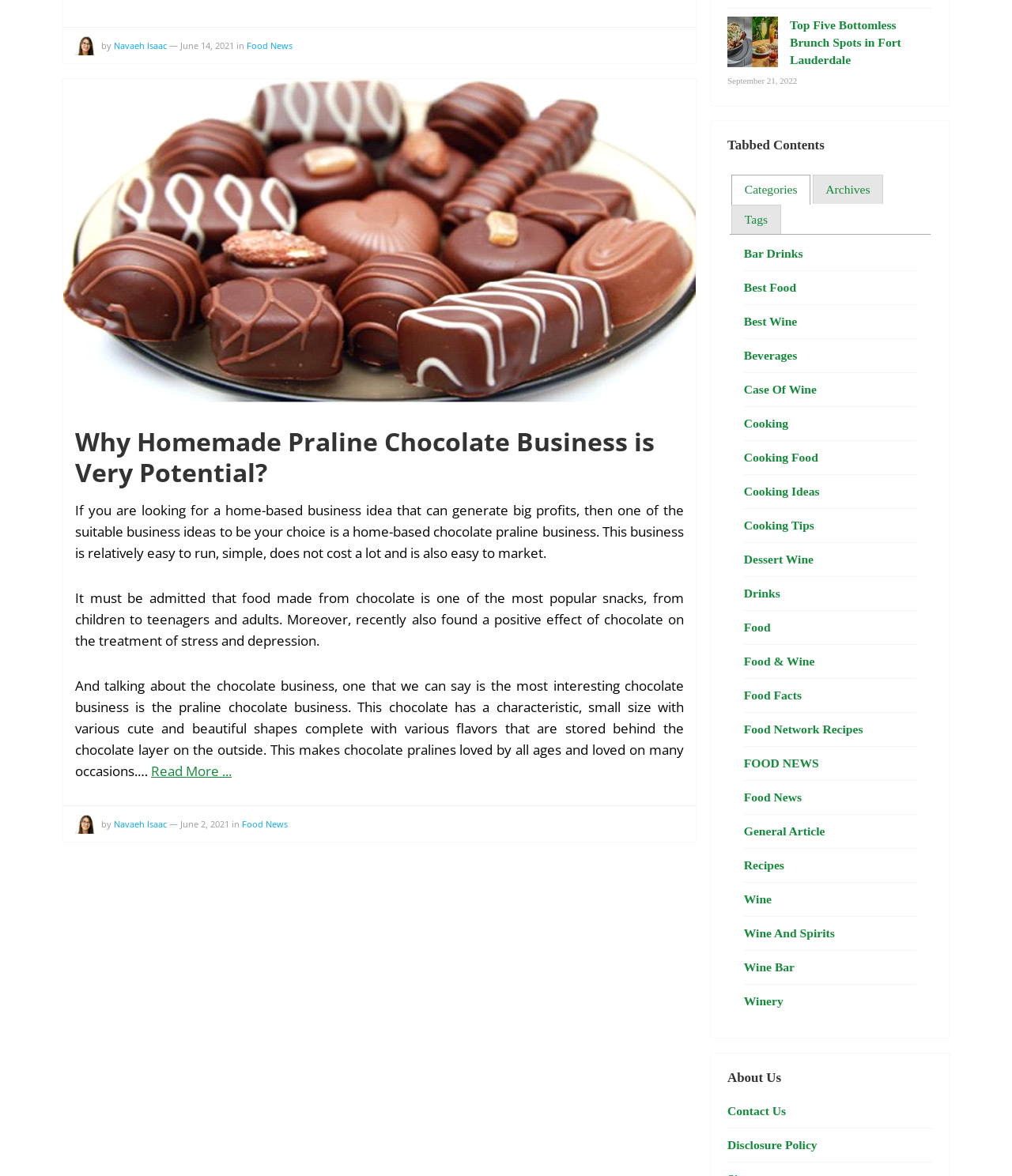Determine the bounding box coordinates of the target area to click to execute the following instruction: "Select the 'Archives' tab."

[0.803, 0.149, 0.873, 0.173]